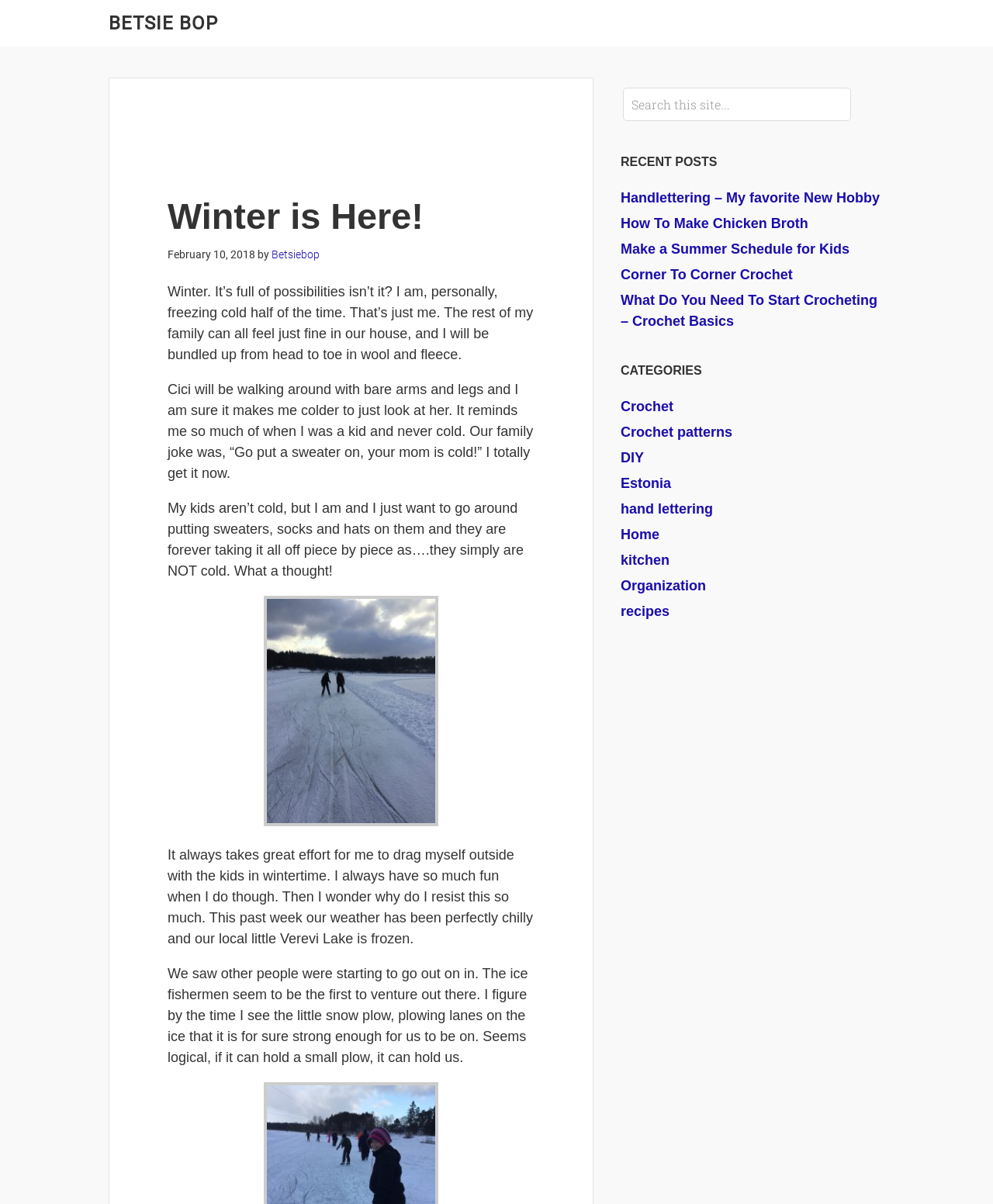Please identify the bounding box coordinates of the element's region that should be clicked to execute the following instruction: "Explore category Estonia". The bounding box coordinates must be four float numbers between 0 and 1, i.e., [left, top, right, bottom].

[0.625, 0.395, 0.676, 0.408]